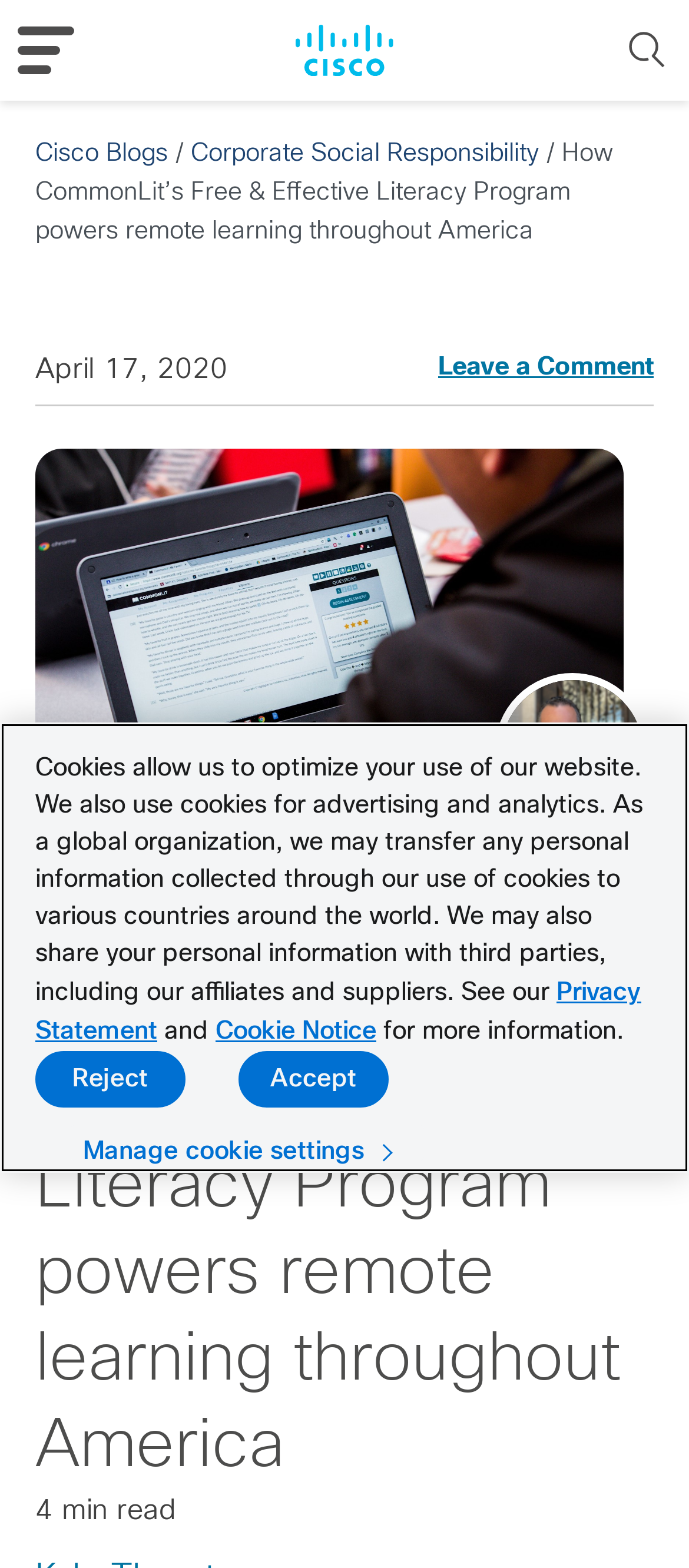Bounding box coordinates are specified in the format (top-left x, top-left y, bottom-right x, bottom-right y). All values are floating point numbers bounded between 0 and 1. Please provide the bounding box coordinate of the region this sentence describes: Accept

[0.346, 0.737, 0.564, 0.773]